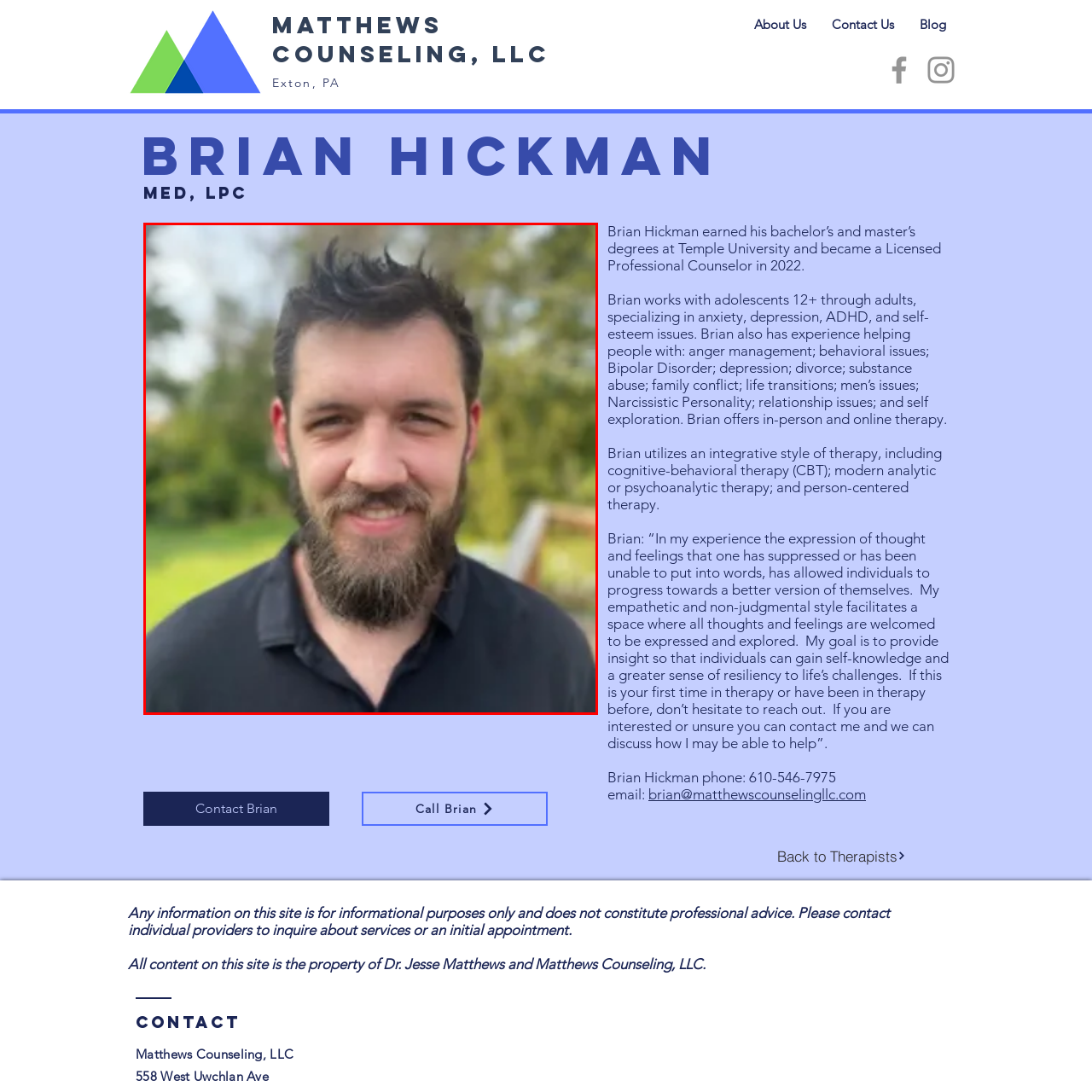What is the man's hair color?
Pay attention to the image within the red bounding box and answer using just one word or a concise phrase.

dark